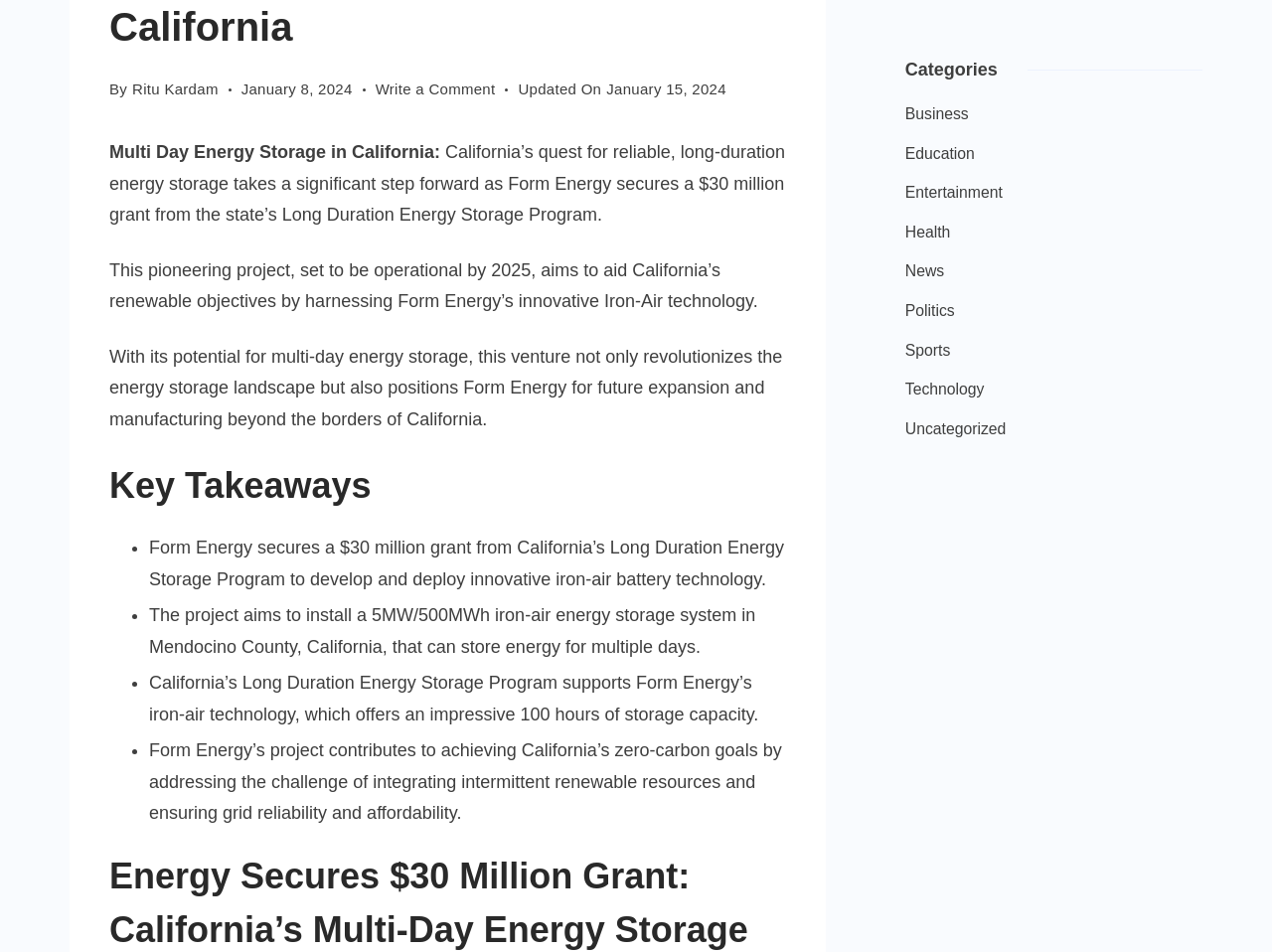Please provide the bounding box coordinates in the format (top-left x, top-left y, bottom-right x, bottom-right y). Remember, all values are floating point numbers between 0 and 1. What is the bounding box coordinate of the region described as: News

[0.712, 0.271, 0.742, 0.3]